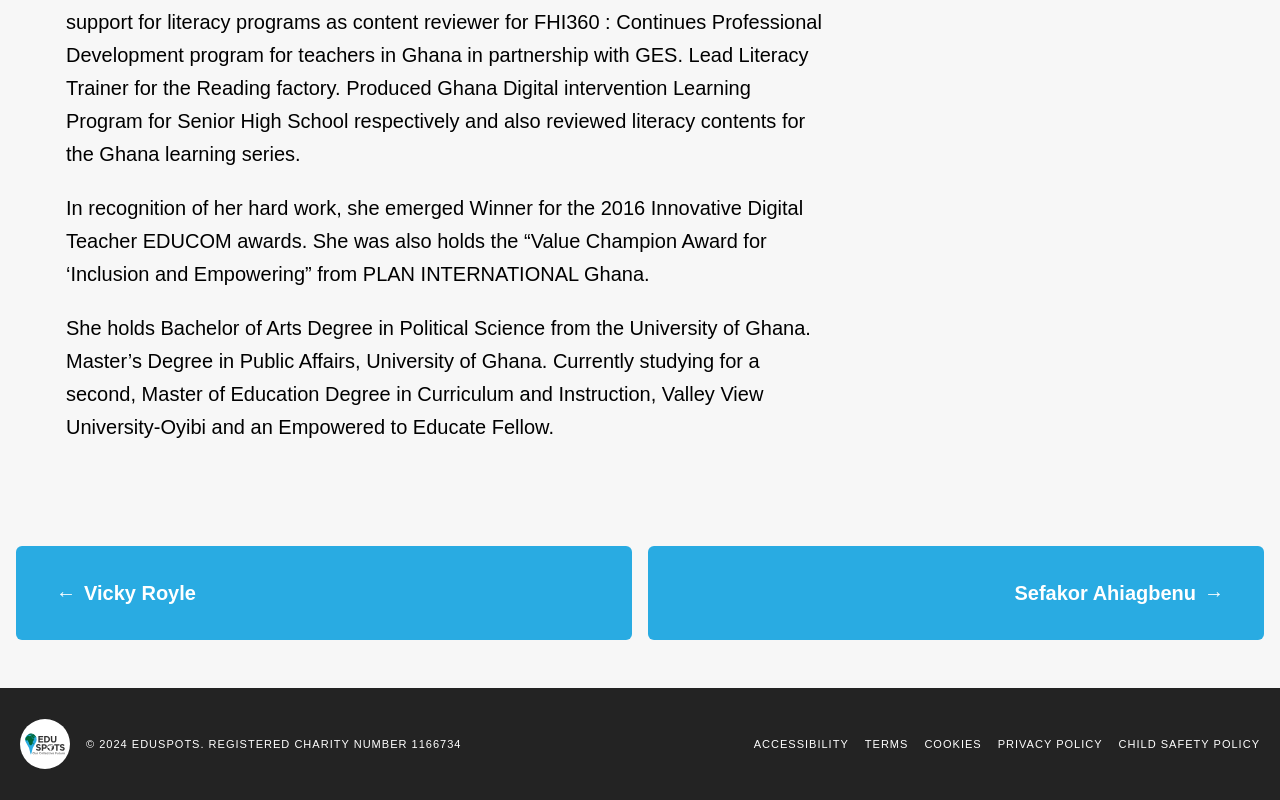Show the bounding box coordinates of the element that should be clicked to complete the task: "visit EDUSPOTS homepage".

[0.016, 0.899, 0.055, 0.961]